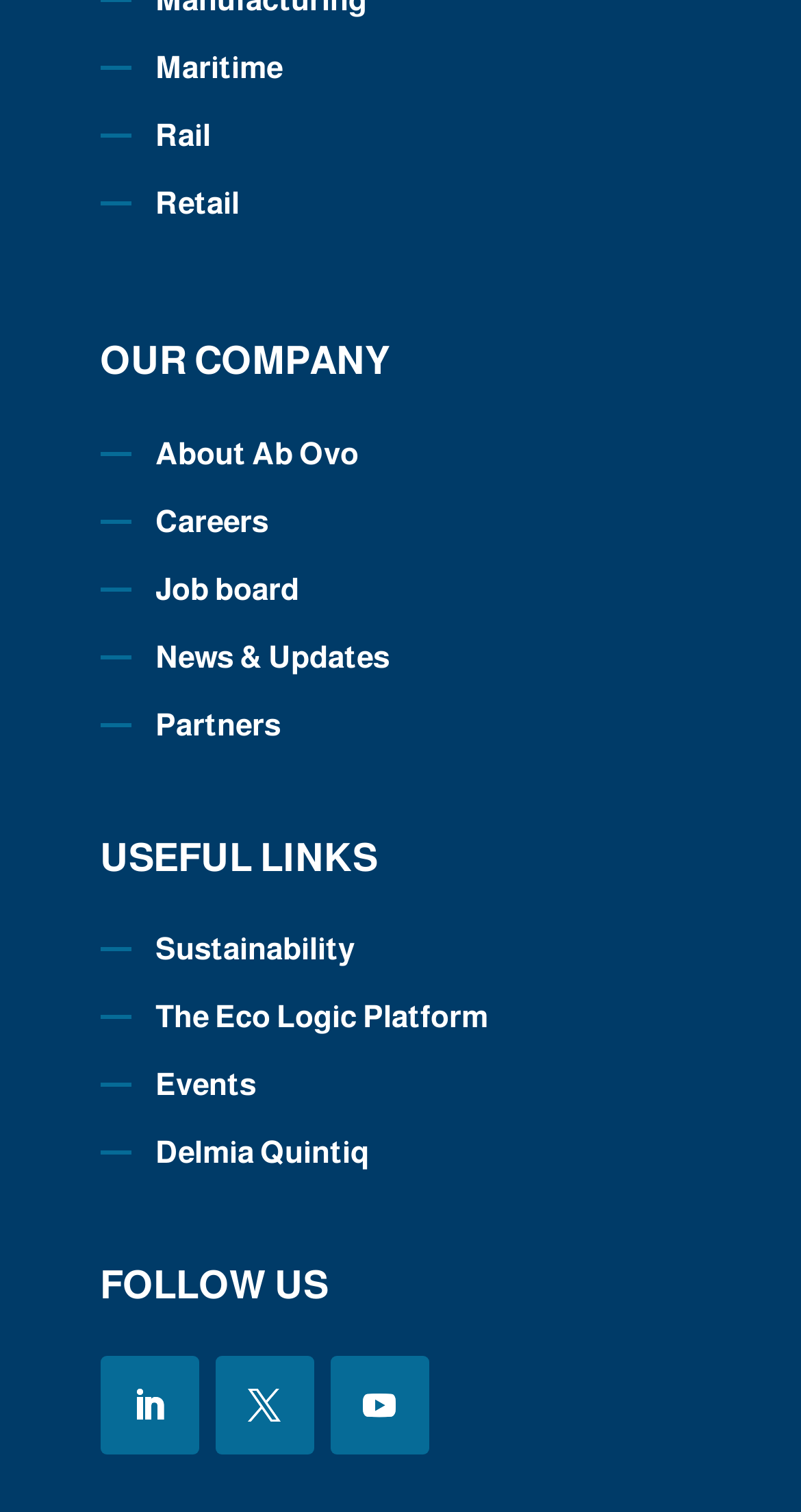What is the second link under 'USEFUL LINKS'?
Analyze the image and deliver a detailed answer to the question.

By analyzing the webpage, I can see that the second link under 'USEFUL LINKS' is 'The Eco Logic Platform'.